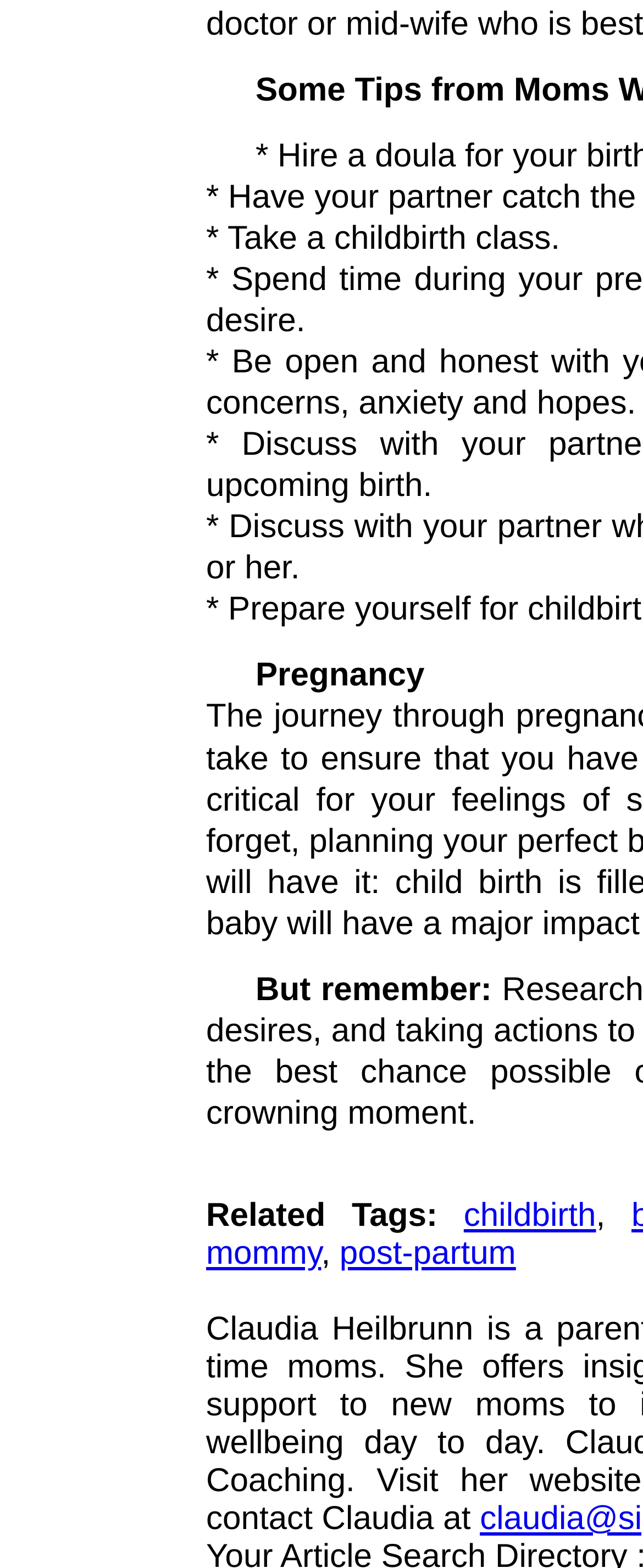What are the related tags on the webpage?
Use the screenshot to answer the question with a single word or phrase.

childbirth, mommy, post-partum